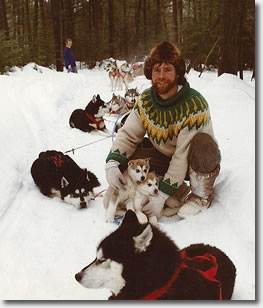Provide a one-word or short-phrase answer to the question:
Where is the scene captured?

Pontiac, Quebec